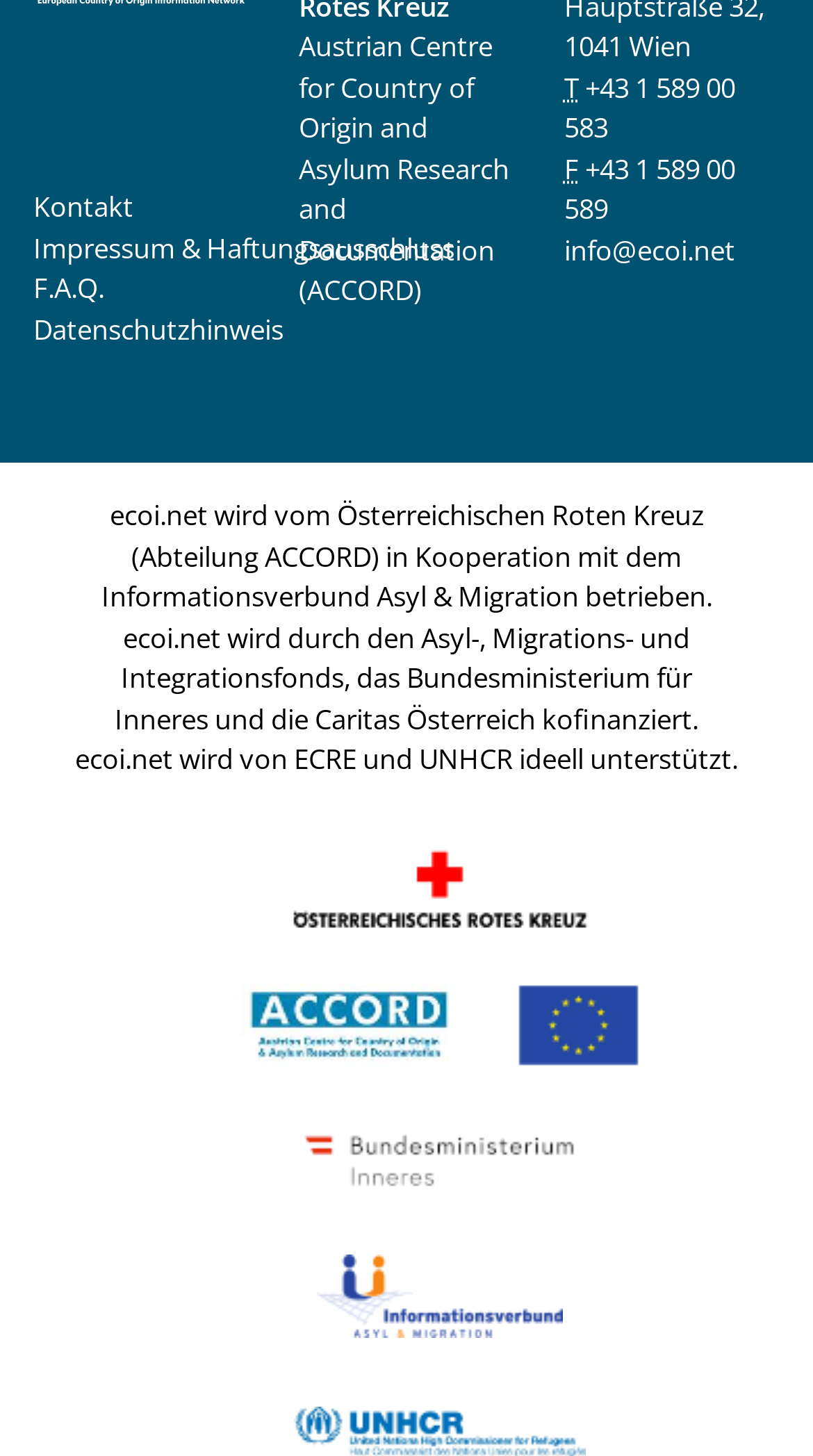Find the bounding box coordinates for the element described here: "Impressum & Haftungsausschluss".

[0.041, 0.157, 0.559, 0.183]